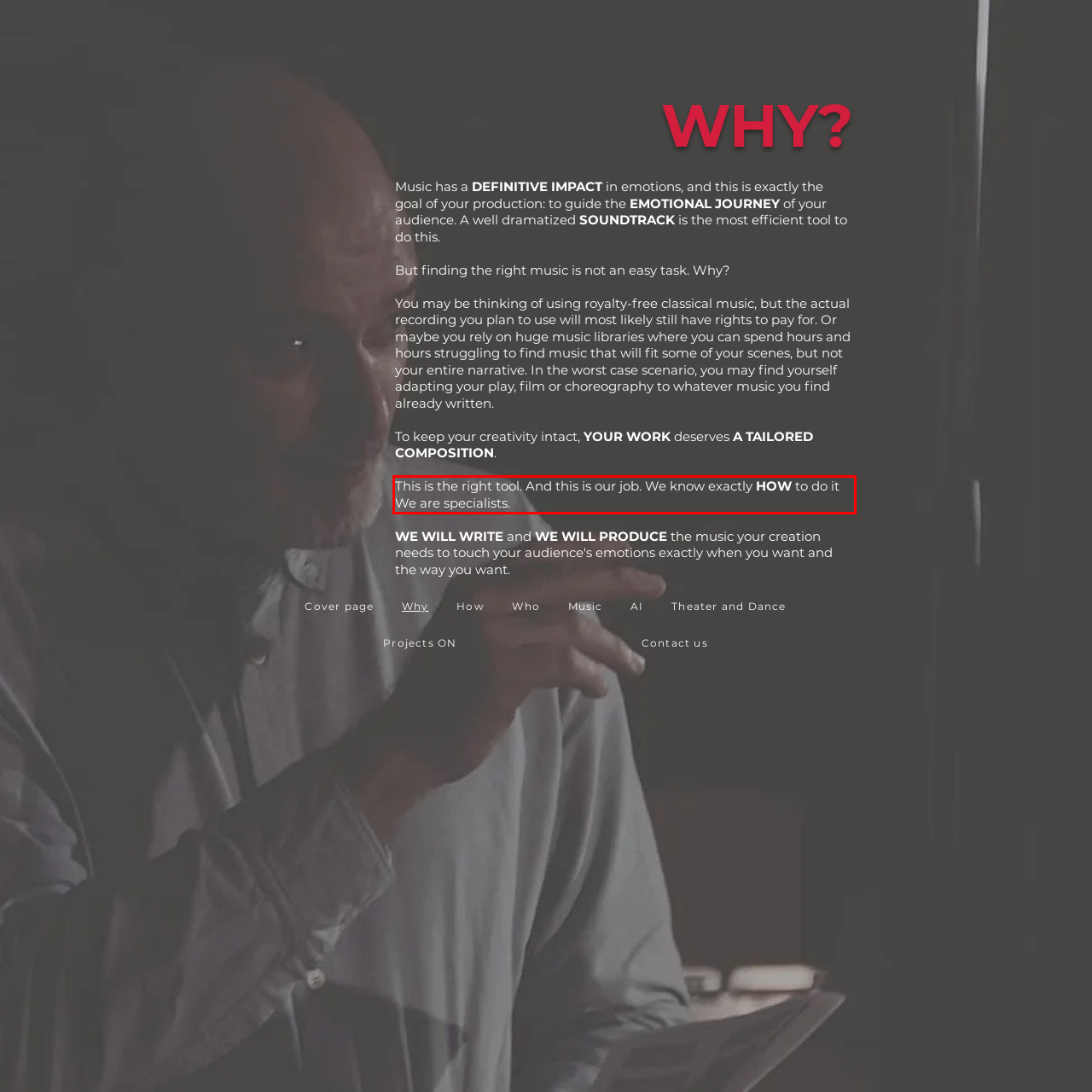You are given a webpage screenshot with a red bounding box around a UI element. Extract and generate the text inside this red bounding box.

This is the right tool. And this is our job. We know exactly HOW to do it We are specialists.